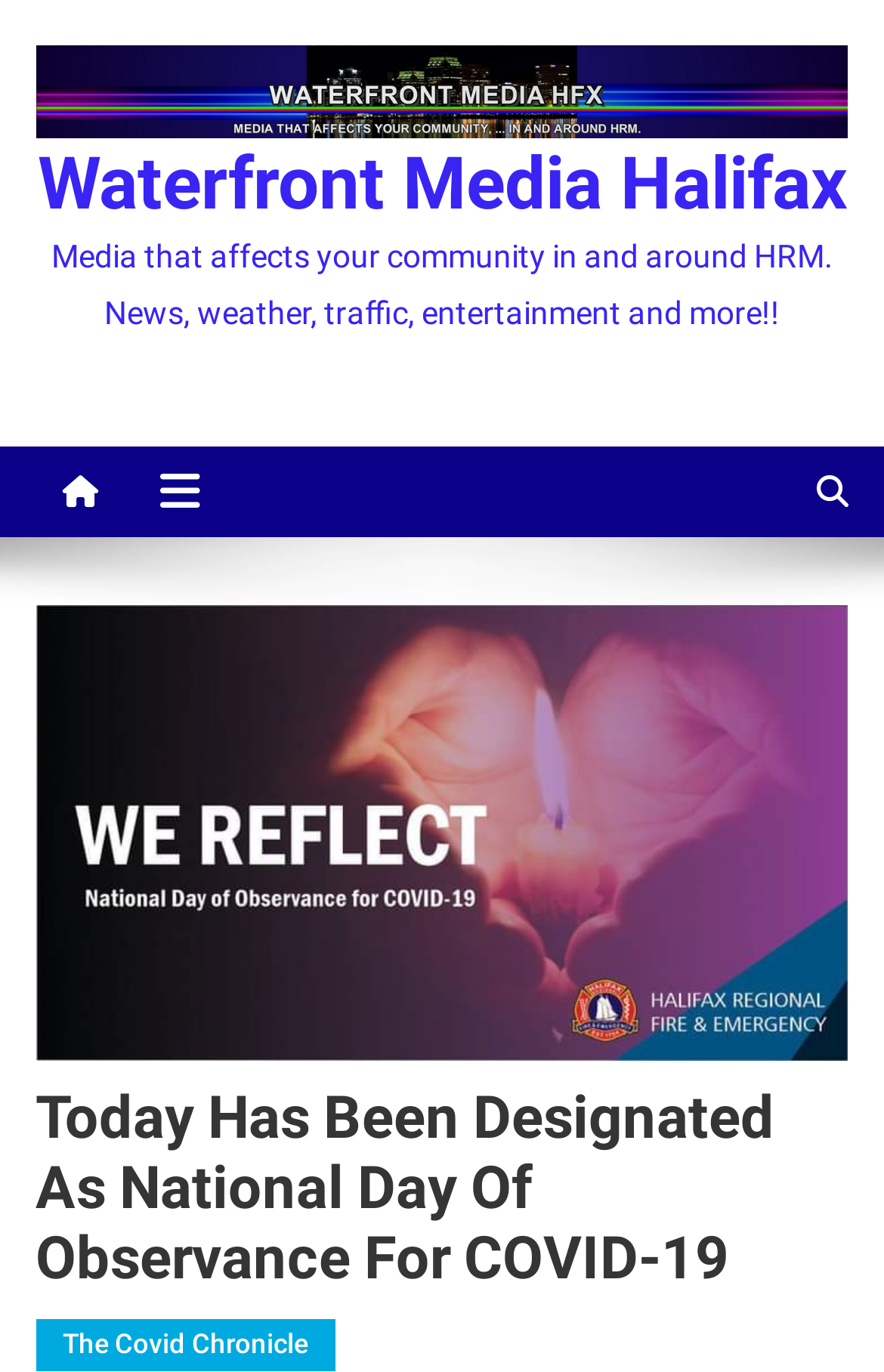What type of content does the media organization provide?
Give a detailed explanation using the information visible in the image.

The type of content provided by the media organization can be found in the static text 'Media that affects your community in and around HRM. News, weather, traffic, entertainment and more!!', which suggests that they provide a variety of content.